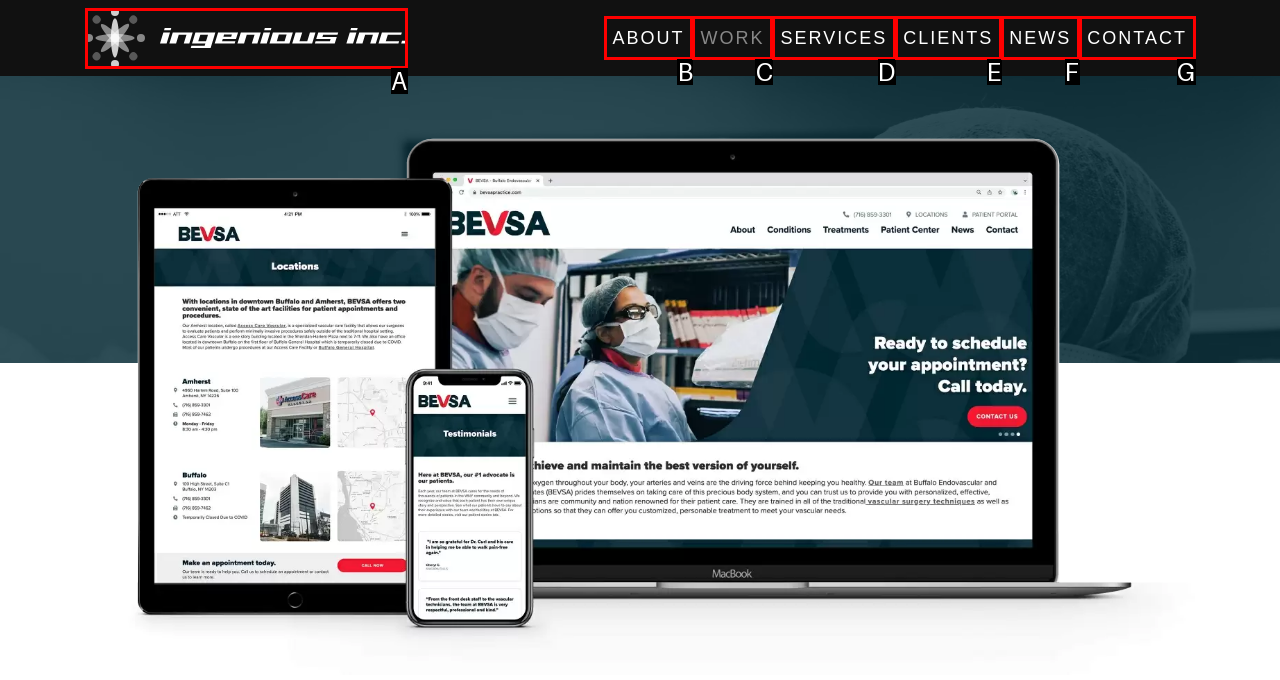Given the description: Clients, identify the HTML element that corresponds to it. Respond with the letter of the correct option.

E